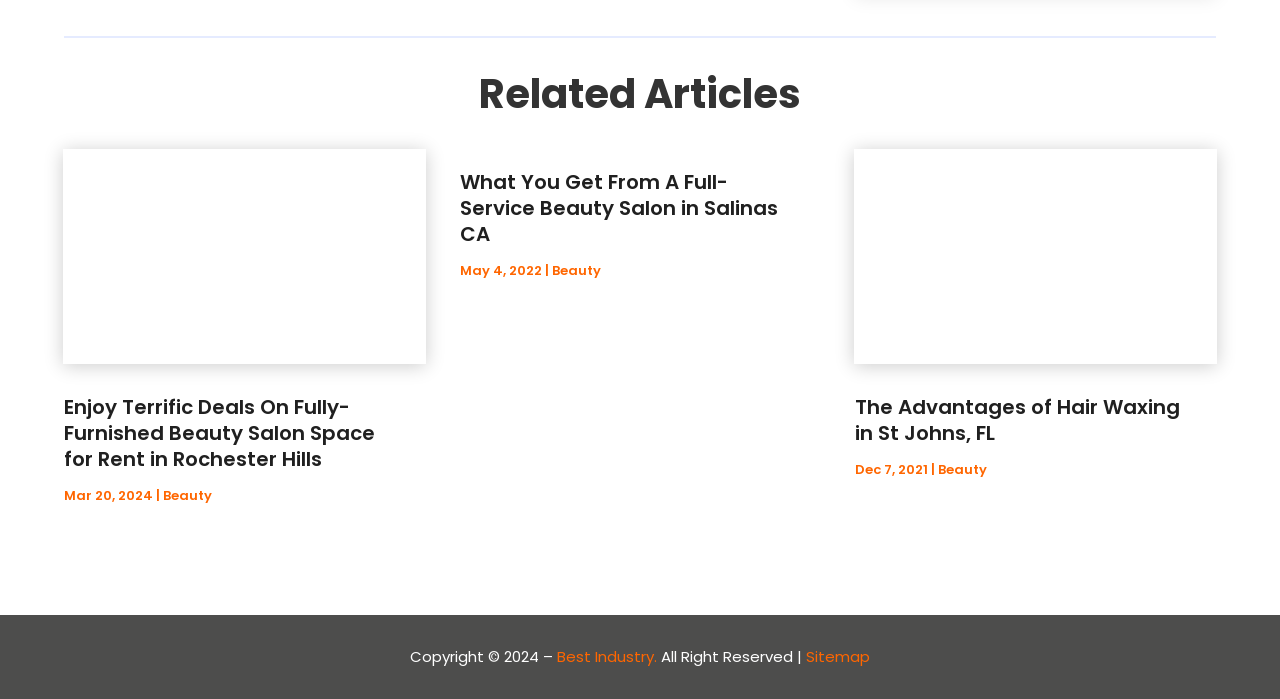Could you determine the bounding box coordinates of the clickable element to complete the instruction: "Learn about Business"? Provide the coordinates as four float numbers between 0 and 1, i.e., [left, top, right, bottom].

[0.684, 0.509, 0.73, 0.538]